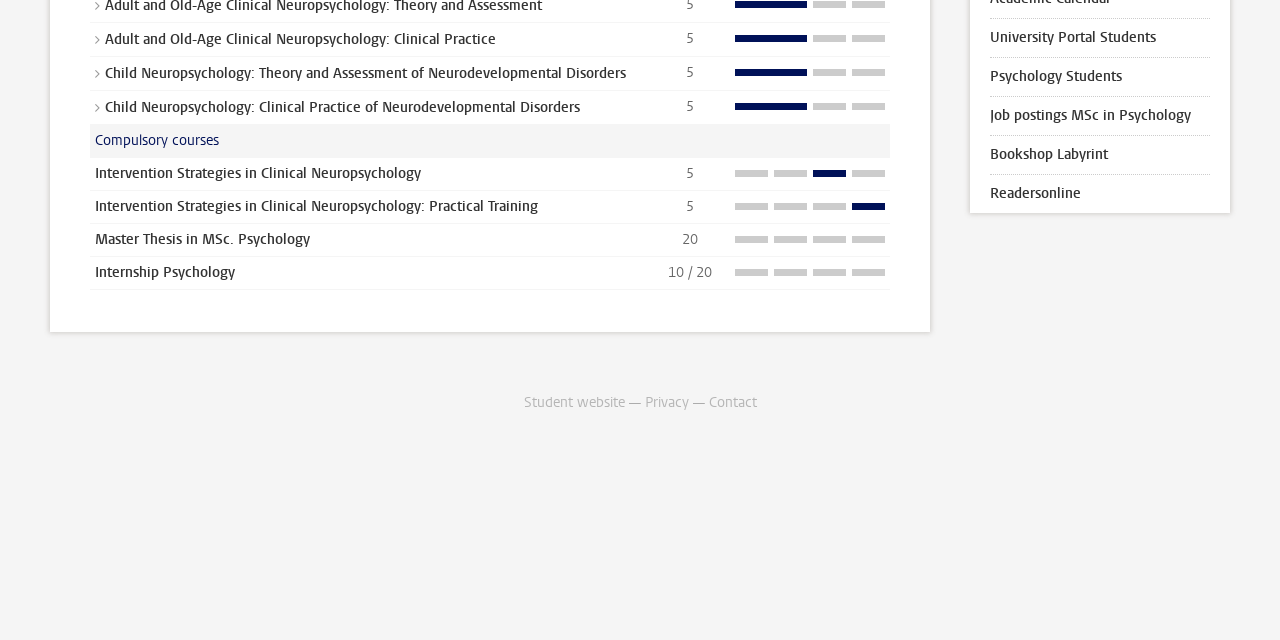Locate the bounding box coordinates of the UI element described by: "Job postings MSc in Psychology". The bounding box coordinates should consist of four float numbers between 0 and 1, i.e., [left, top, right, bottom].

[0.758, 0.152, 0.961, 0.211]